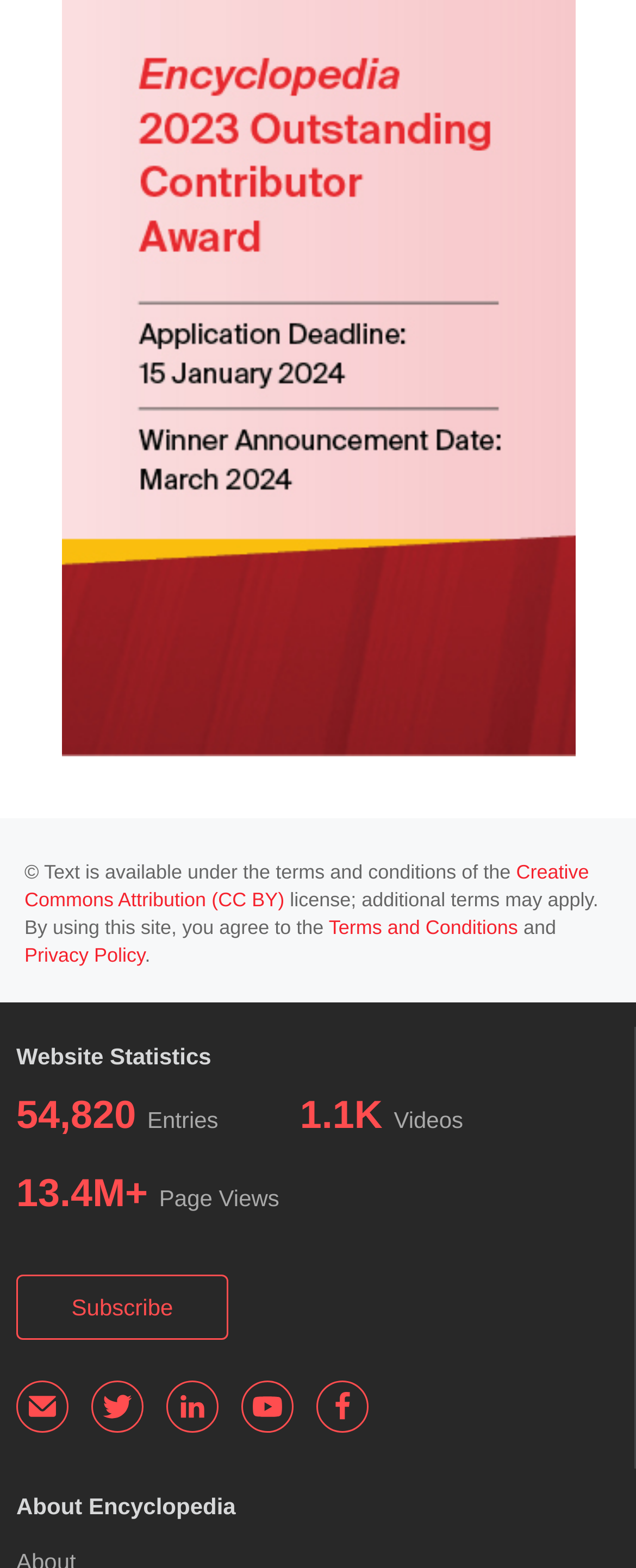Predict the bounding box for the UI component with the following description: "Private Policy".

[0.587, 0.774, 0.773, 0.799]